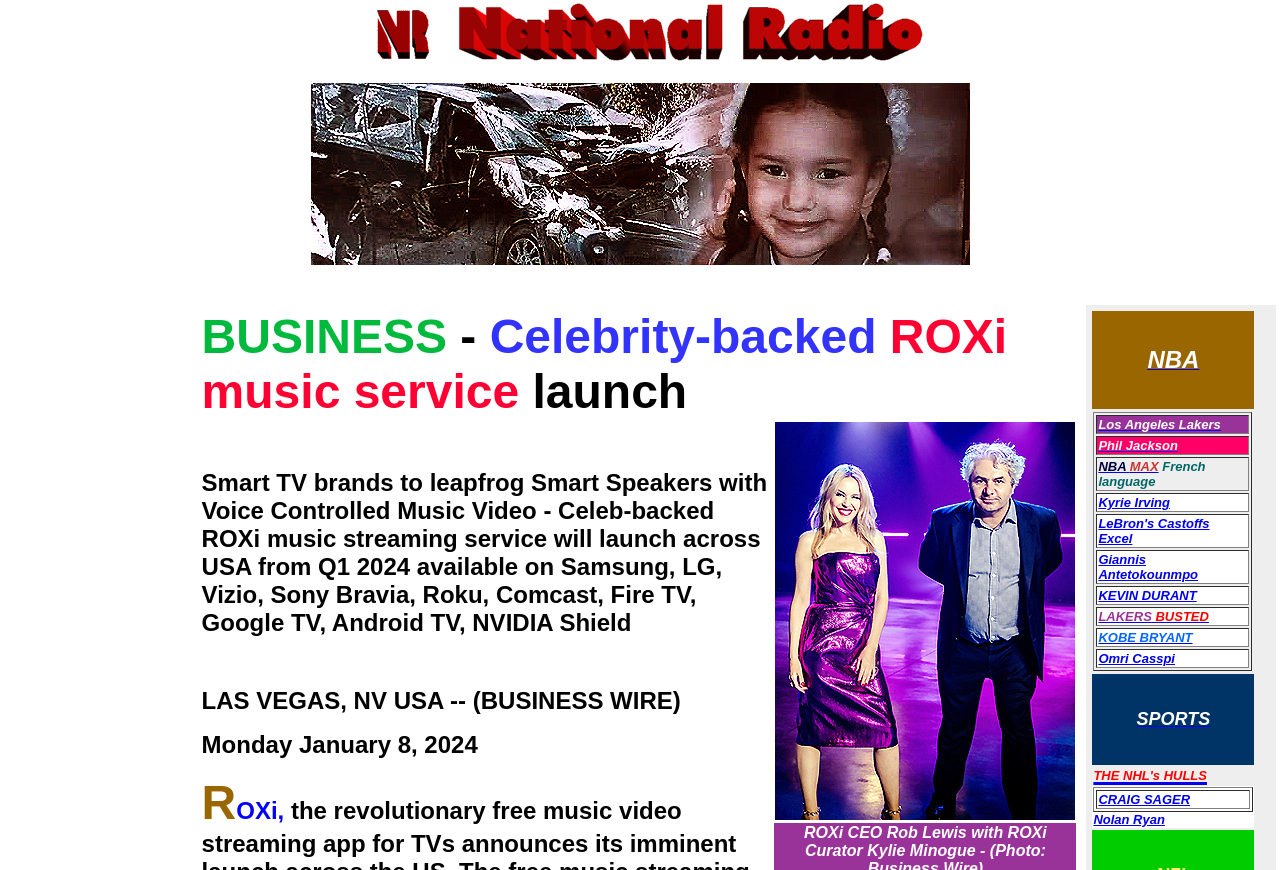Respond to the question with just a single word or phrase: 
What is the date of the press release?

Monday January 8, 2024